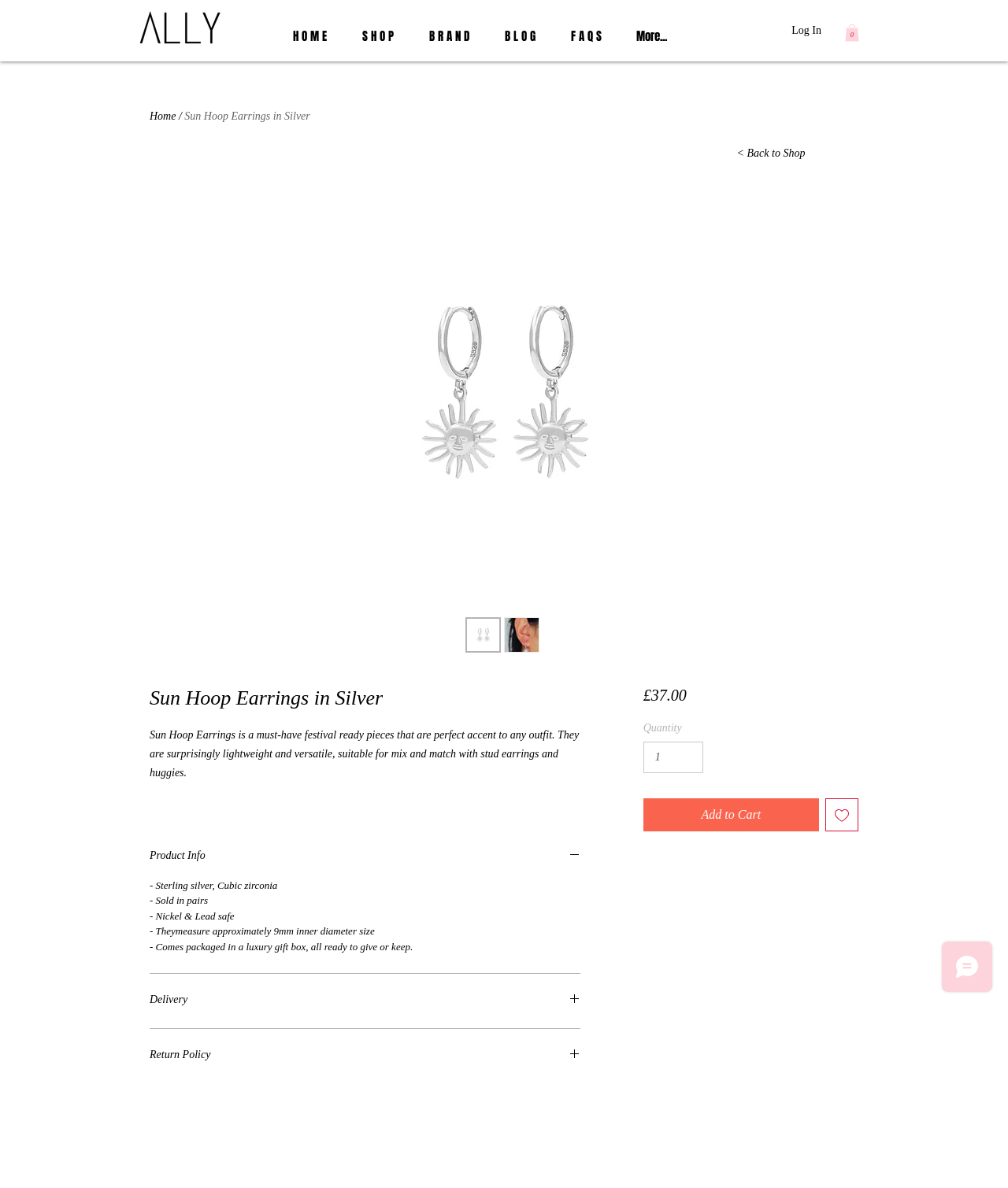Provide a comprehensive description of the webpage.

This webpage is about a product called "Sun Hoop Earrings in Silver" from ALLY JEWELLERY. At the top left corner, there is a logo of Ally Jewellery, which is also a link. Next to it, there is a navigation menu with links to "HOME", "SHOP", "BRAND", "BLOG", "FAQS", and "More...". On the top right corner, there are two buttons: "Cart with 0 items" and "Log In".

Below the navigation menu, there is a main content area that displays the product information. The product image is shown on the left side, with a heading "Sun Hoop Earrings in Silver" above it. Below the heading, there is a description of the product, stating that it is a must-have festival ready piece that is perfect as an accent to any outfit, surprisingly lightweight and versatile, suitable for mix and match with stud earrings and huggies.

On the right side of the product image, there are several sections of information. The first section is "Product Info", which is expanded by default. It lists the product details, including the material, size, and packaging. Below it, there are two buttons: "Delivery" and "Return Policy", which can be expanded to show more information.

Under the product information sections, there is a pricing area that displays the price "£37.00" and a "Quantity" selector. Next to it, there are two buttons: "Add to Cart" and "Add to Wishlist". At the bottom of the page, there is a link "< Back to Shop" that allows users to go back to the shop page. On the bottom right corner, there is a Wix Chat iframe.